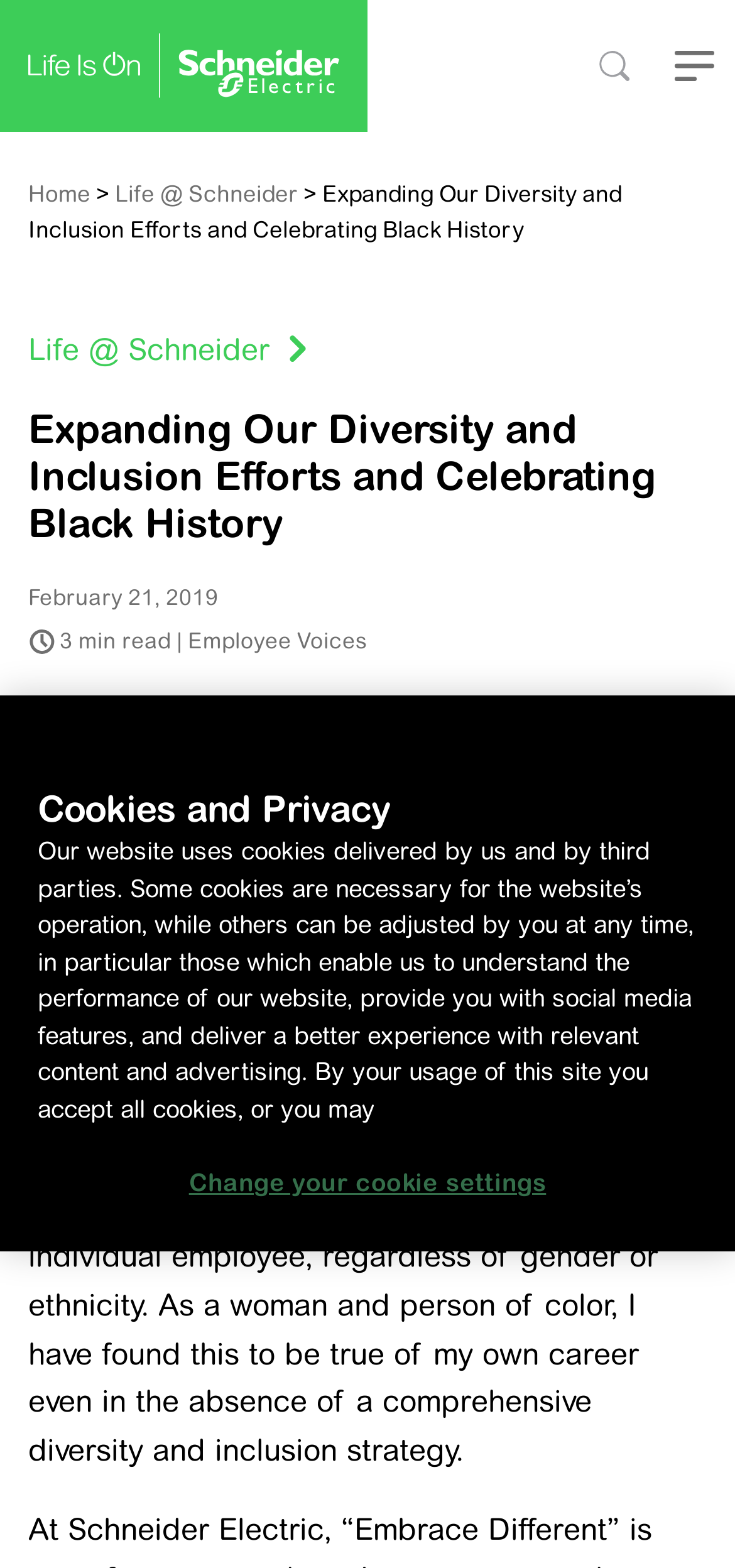Who is the author of the article?
Please look at the screenshot and answer using one word or phrase.

Angela Webb